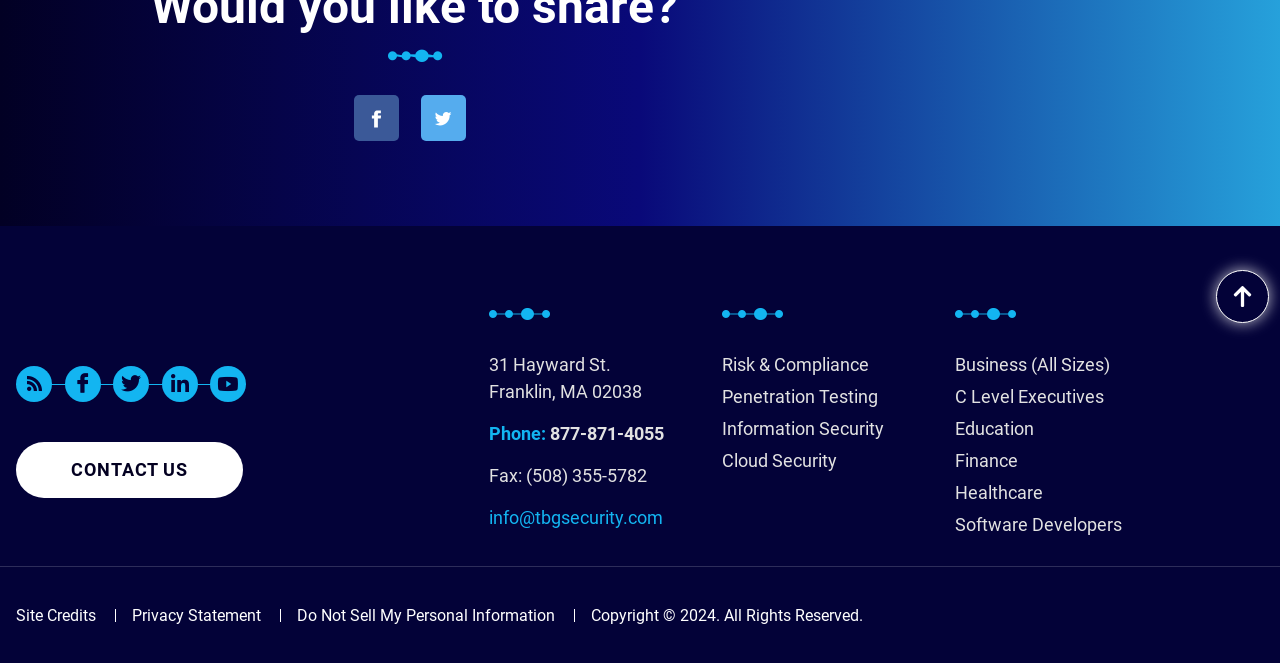Answer the following query with a single word or phrase:
What is the company name?

TBG Security